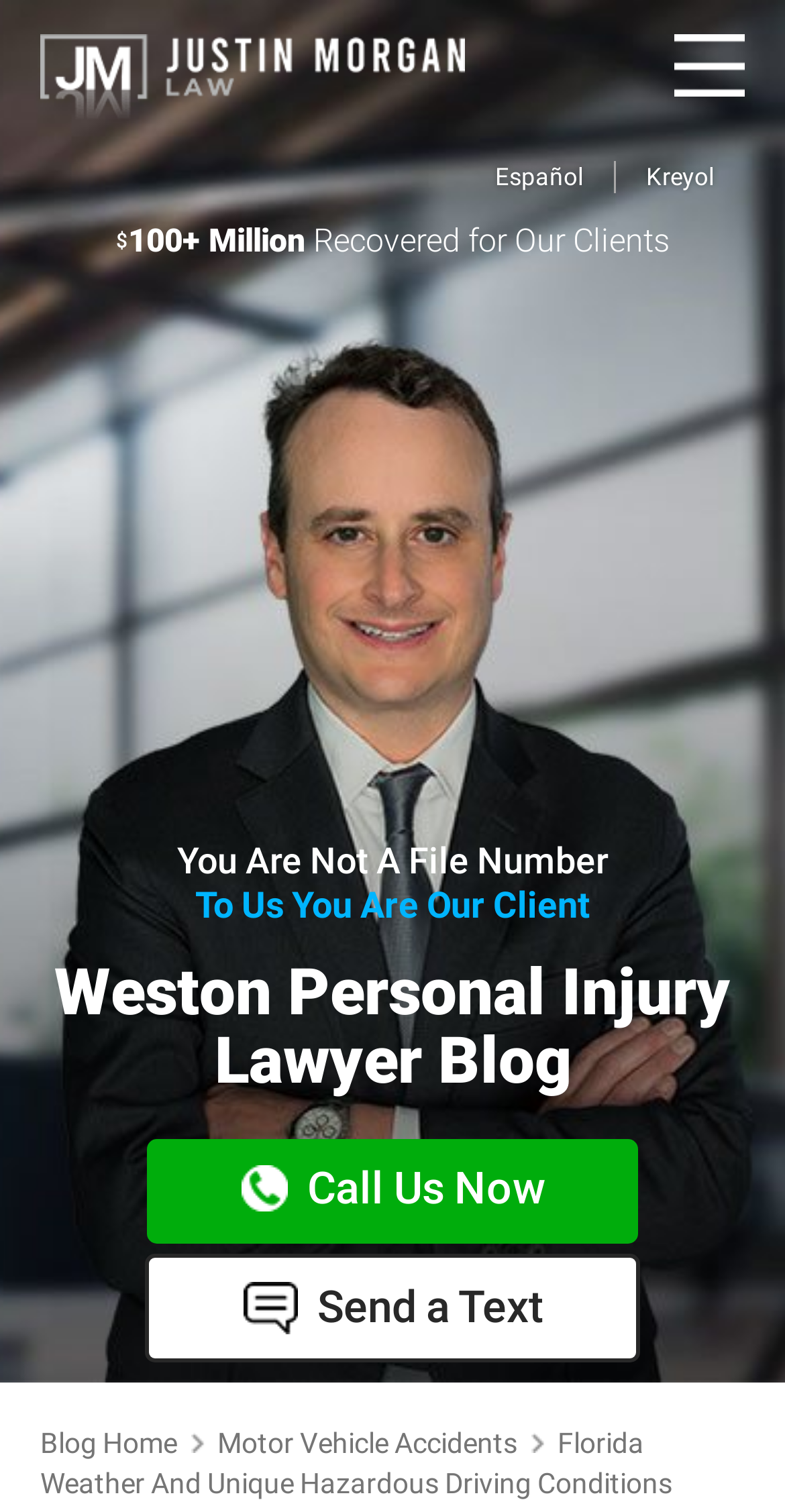Find the bounding box coordinates corresponding to the UI element with the description: "Website". The coordinates should be formatted as [left, top, right, bottom], with values as floats between 0 and 1.

None